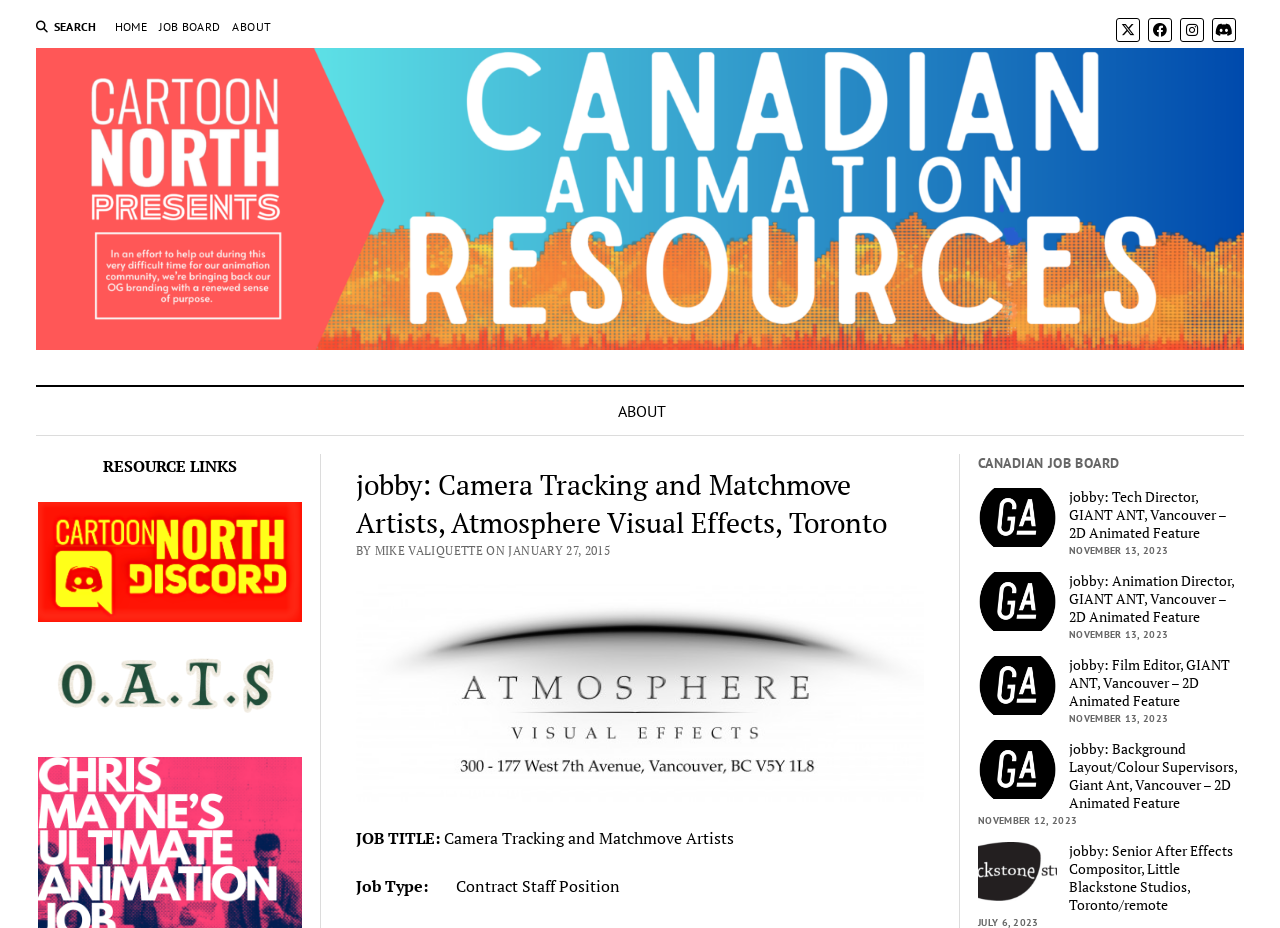Provide a brief response using a word or short phrase to this question:
What is the company name of the job poster?

CARTOON NORTH